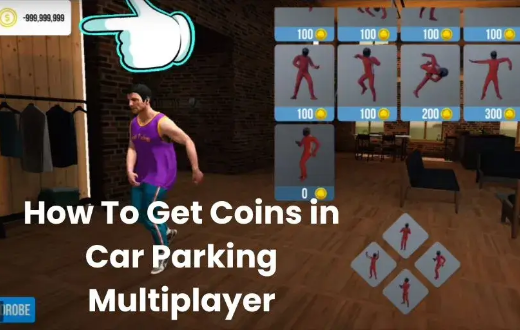What is the purpose of the hand graphic?
Using the information from the image, provide a comprehensive answer to the question.

The hand graphic above the character suggests interaction with the game interface, emphasizing the process of accumulating coins, which is the main focus of the image.